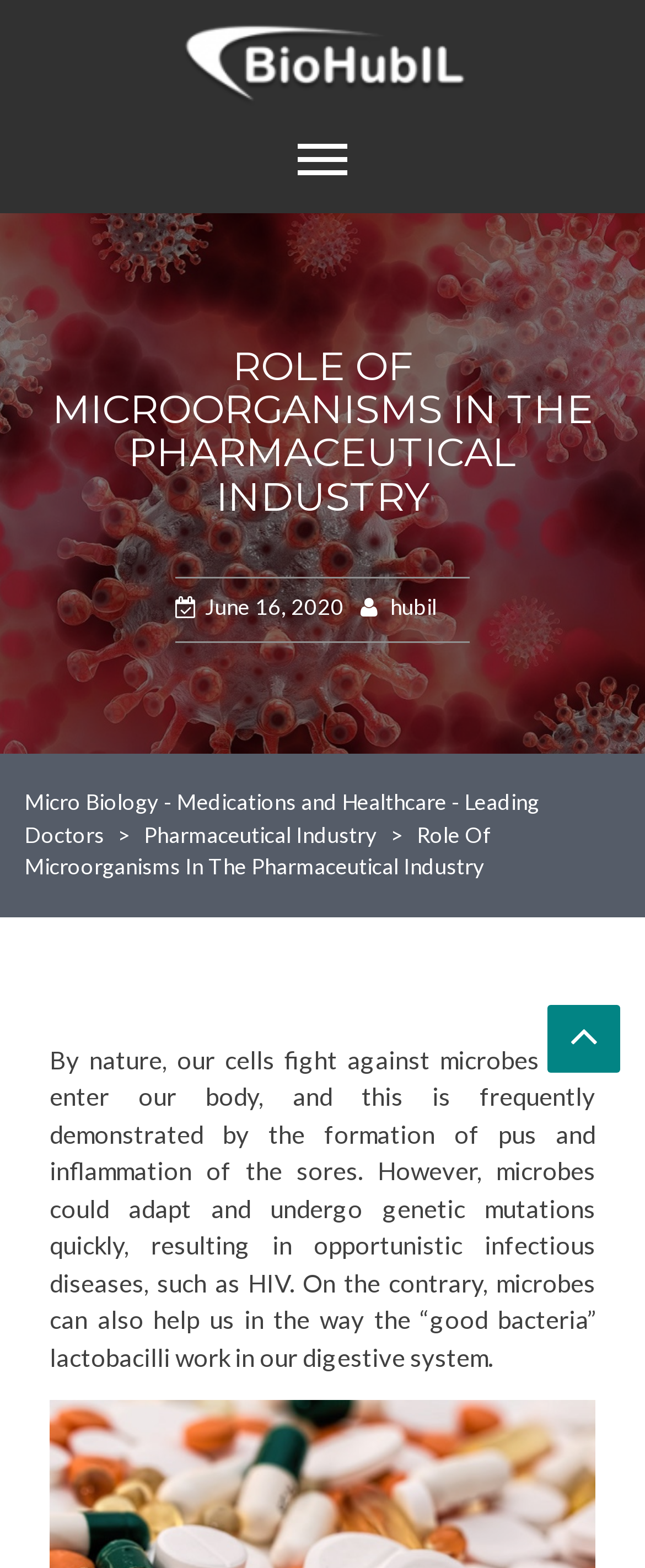Explain in detail what you observe on this webpage.

The webpage is about the role of microorganisms in the pharmaceutical industry, with a focus on microbiology and healthcare. At the top, there is a menu bar with the label "MENU" and an "x" icon to the right. Below the menu bar, there are several links to different sections of the website, including "Home", "About Us", "Medication", "Microbiota", "Pharmaceutical Industry", and "Contact Us".

To the right of the menu bar, there is a logo image with the text "Micro Biology – Medications and Healthcare – Leading Doctors". Below the logo, there is a heading that reads "NEWS AND INFORMATION". 

The main content of the webpage is divided into two sections. The first section has a heading that reads "ROLE OF MICROORGANISMS IN THE PHARMACEUTICAL INDUSTRY" and contains a block of text that discusses the role of microorganisms in the human body, including their ability to cause diseases and their beneficial effects on the digestive system.

The second section appears to be a news article or blog post, with a link to the article title and a timestamp of "June 16, 2020". There is also a link to the author's name, "hubil". Below the article title, there is a link to the category "Pharmaceutical Industry" and a brief summary of the article.

At the bottom of the webpage, there is a link to the website's homepage and a copyright symbol. There is also a social media icon to the right, represented by a font awesome icon "\uf106".